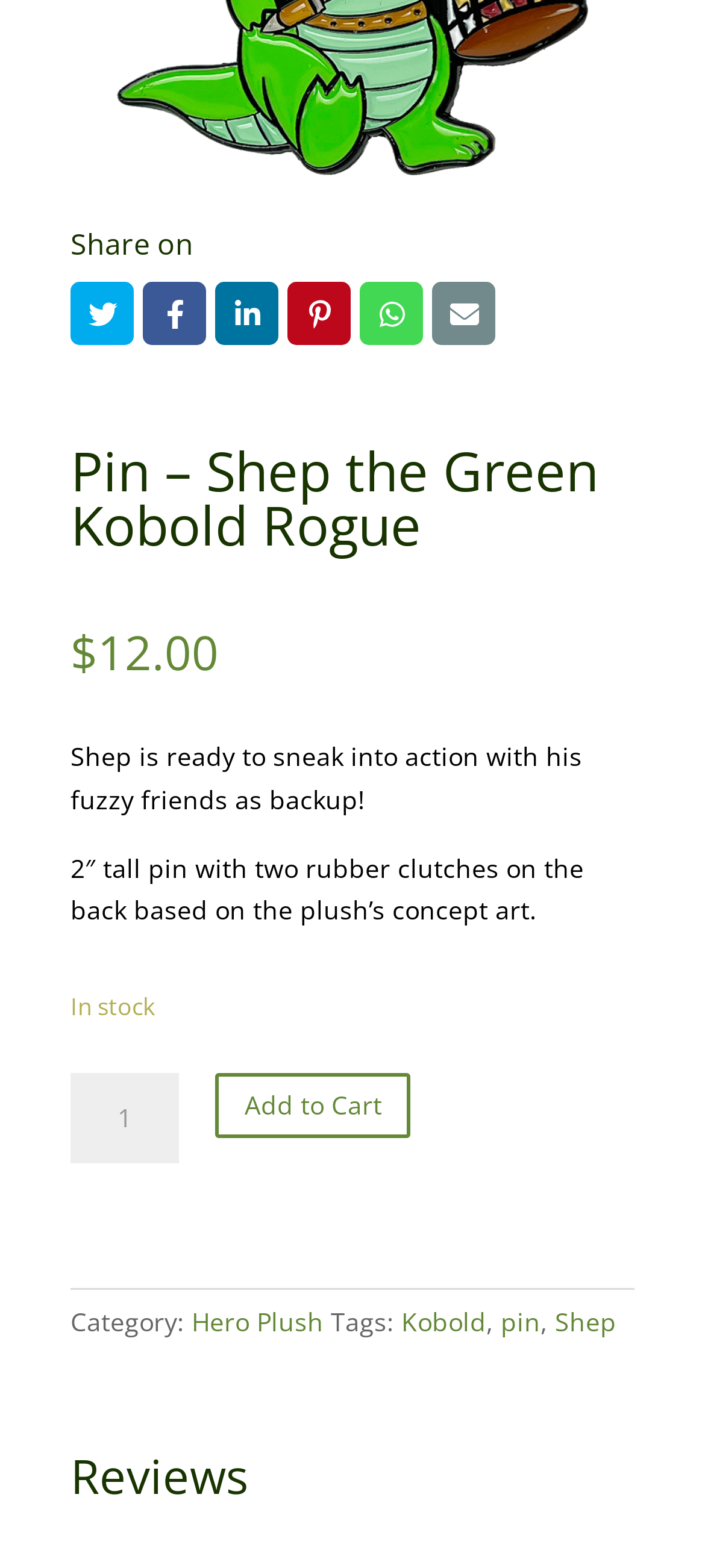Based on the element description: "Kobold", identify the UI element and provide its bounding box coordinates. Use four float numbers between 0 and 1, [left, top, right, bottom].

[0.569, 0.832, 0.69, 0.854]